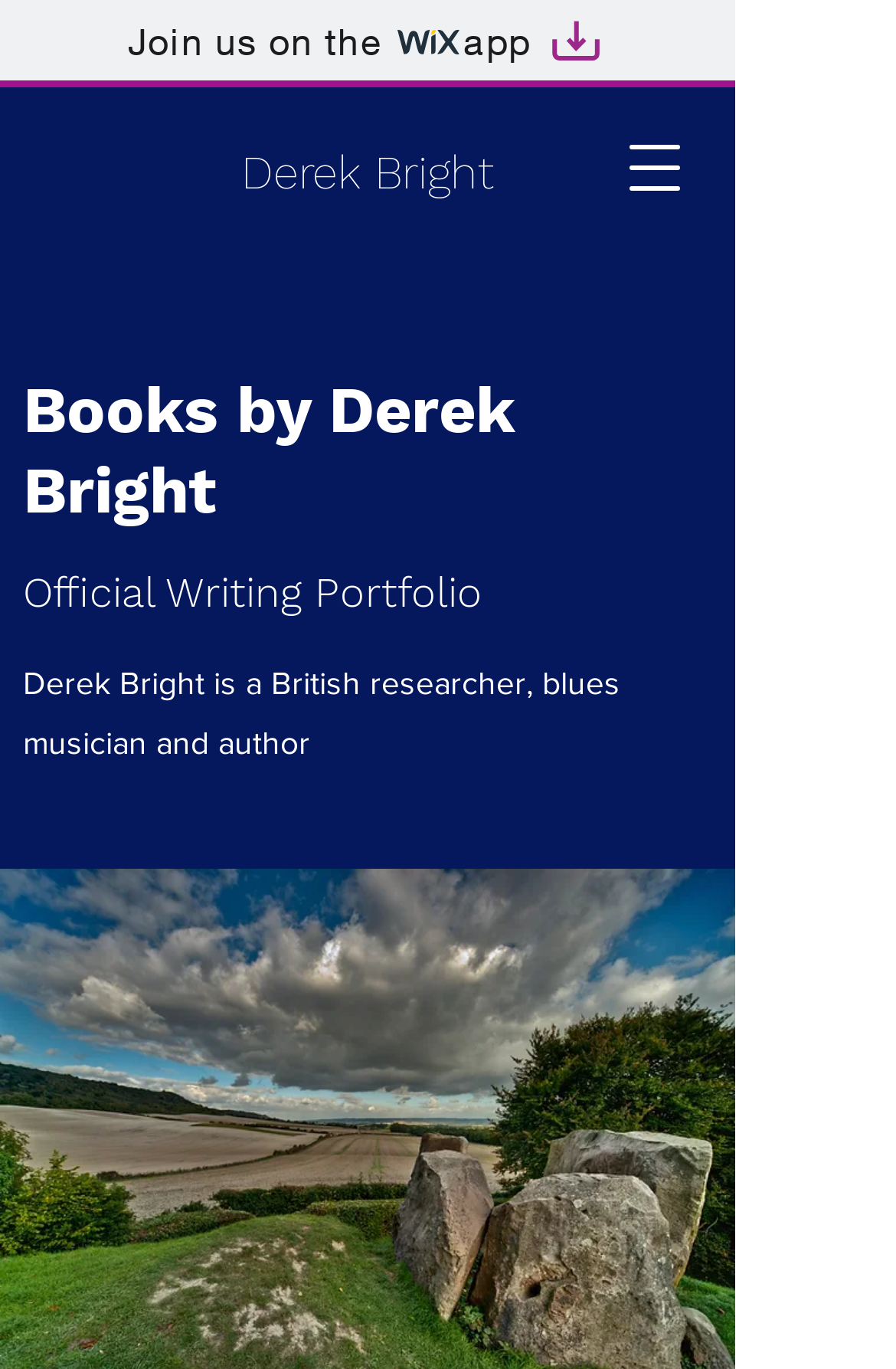What is the description of the author's portfolio?
Please provide a detailed and thorough answer to the question.

I found this information by looking at the static text element with the text 'Official Writing Portfolio' which is below the text 'Derek Bright is a British researcher, blues musician and author'.